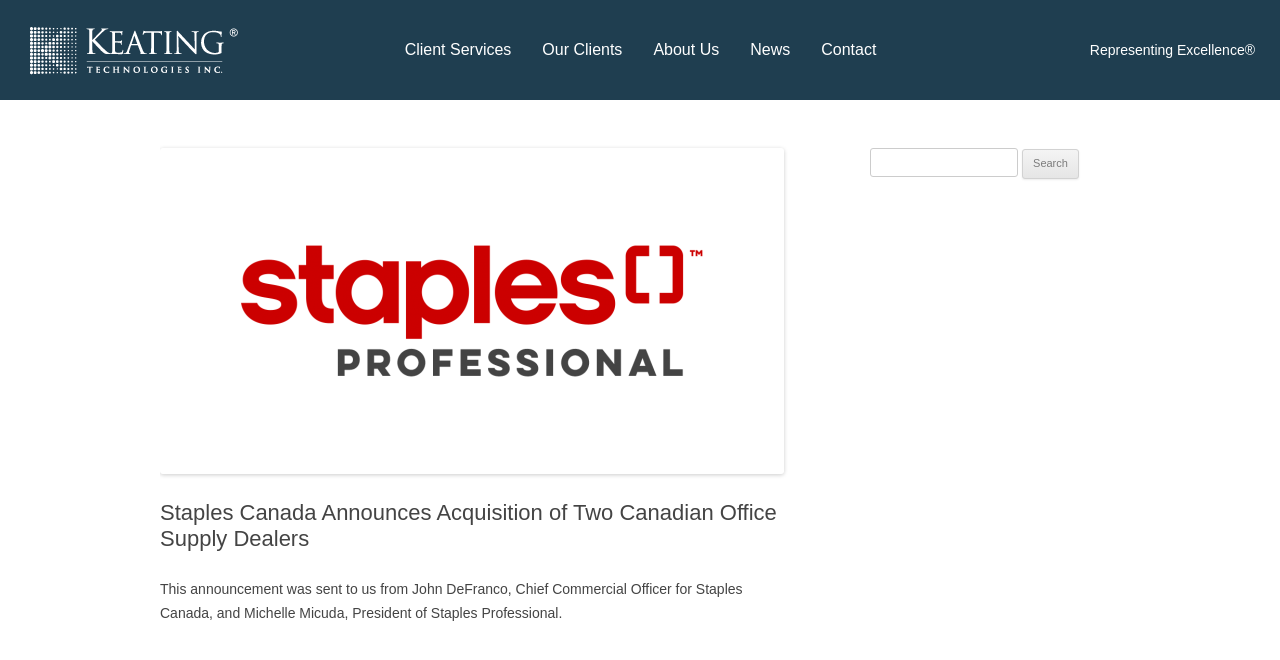Given the webpage screenshot and the description, determine the bounding box coordinates (top-left x, top-left y, bottom-right x, bottom-right y) that define the location of the UI element matching this description: Client Services

[0.304, 0.056, 0.411, 0.095]